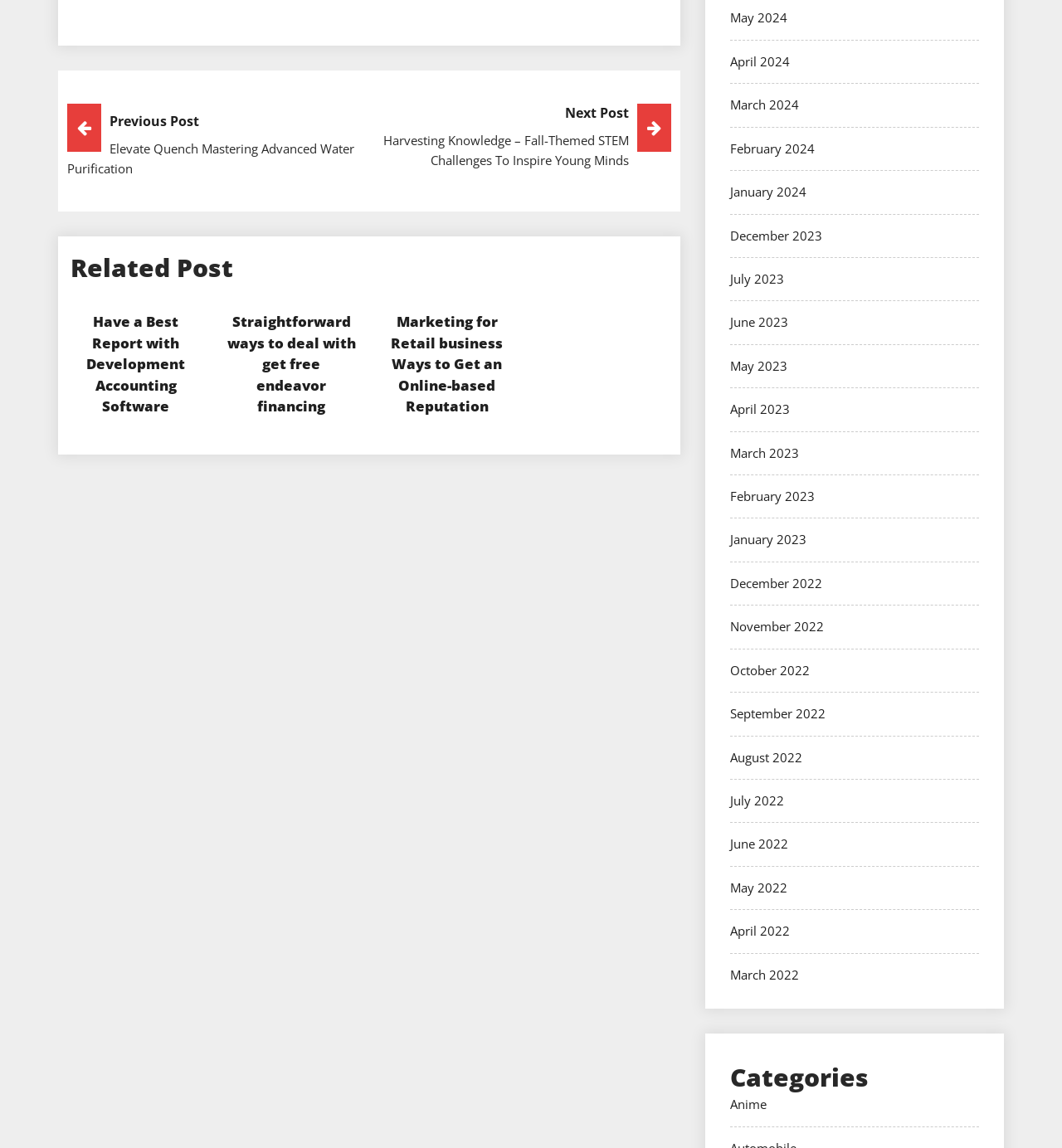Please determine the bounding box coordinates of the section I need to click to accomplish this instruction: "Read 'Marketing for Retail business Ways to Get an Online-based Reputation' post".

[0.368, 0.272, 0.474, 0.362]